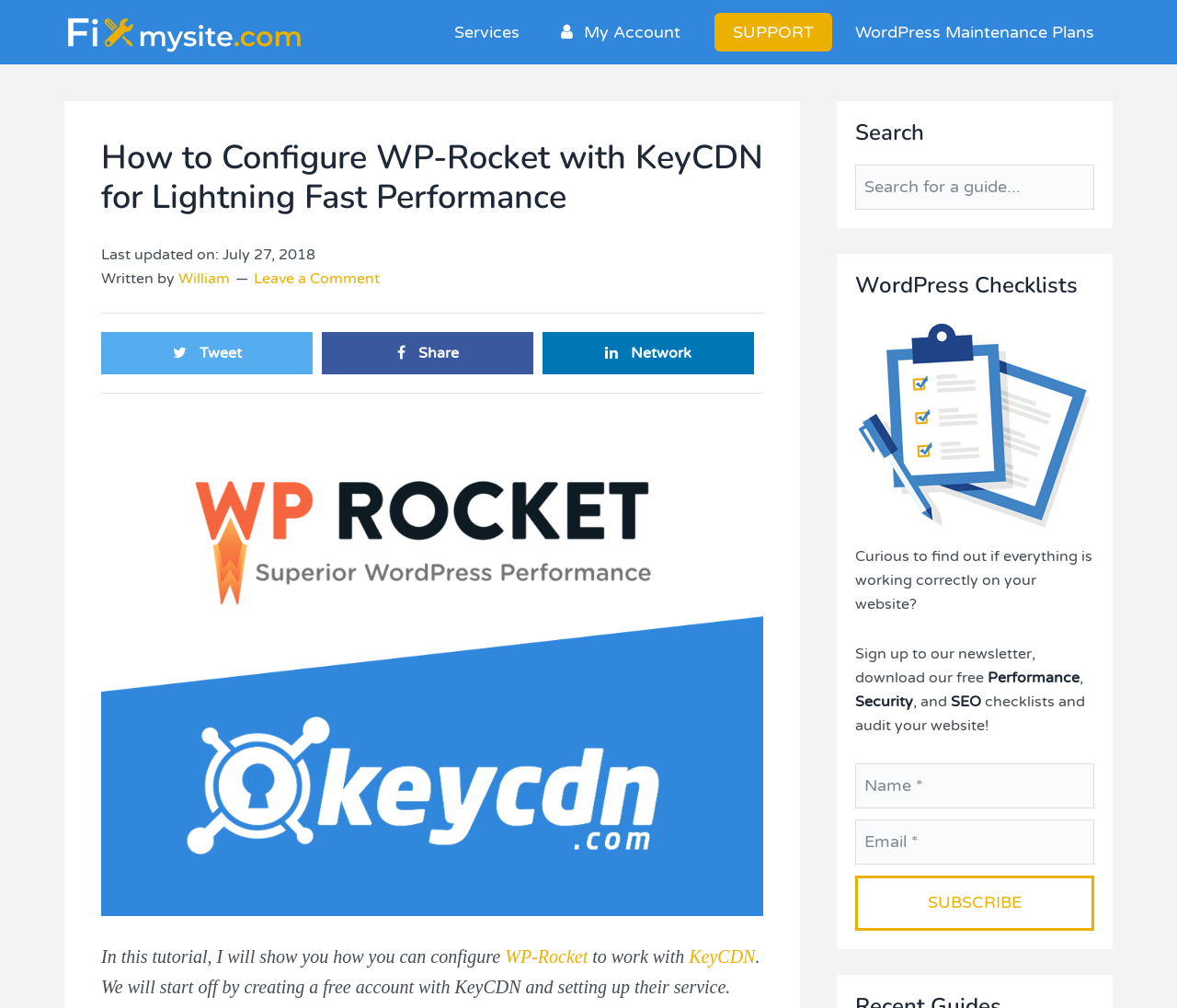Please provide a detailed answer to the question below based on the screenshot: 
What is the name of the checklist being promoted?

I found the answer by looking at the image in the primary sidebar section of the webpage, which has a caption 'WordPress PDF Checklist', indicating that it is a checklist being promoted.